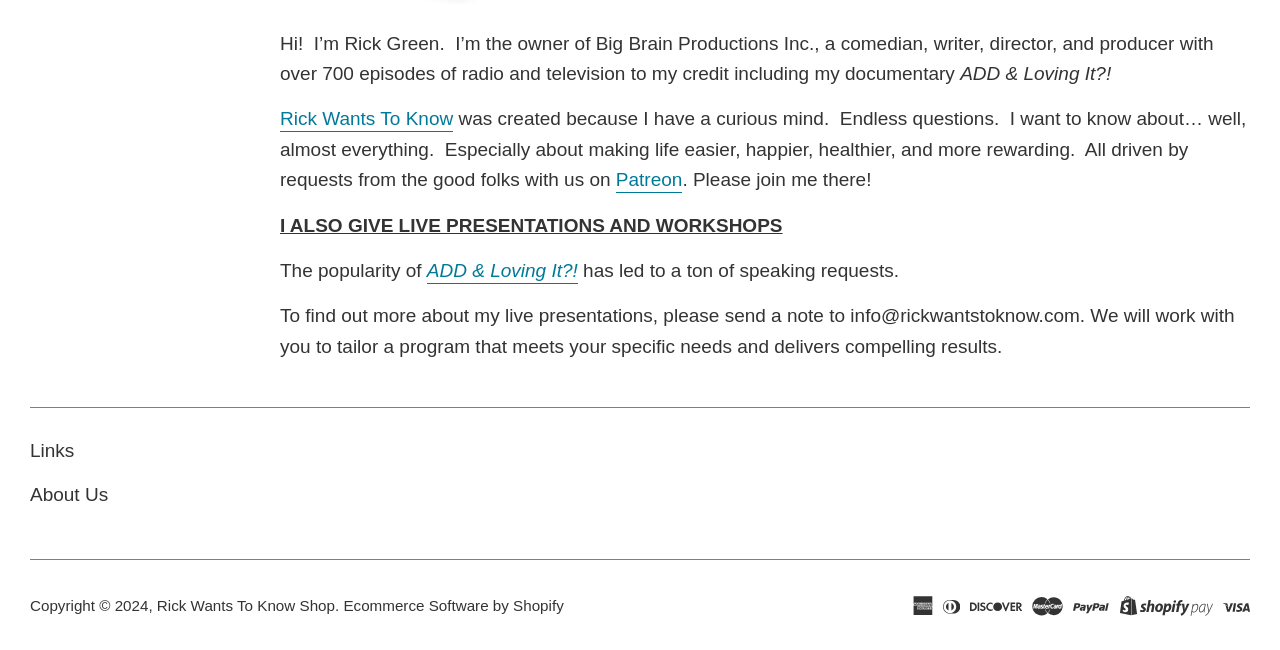Using the provided description About Us, find the bounding box coordinates for the UI element. Provide the coordinates in (top-left x, top-left y, bottom-right x, bottom-right y) format, ensuring all values are between 0 and 1.

[0.023, 0.744, 0.084, 0.776]